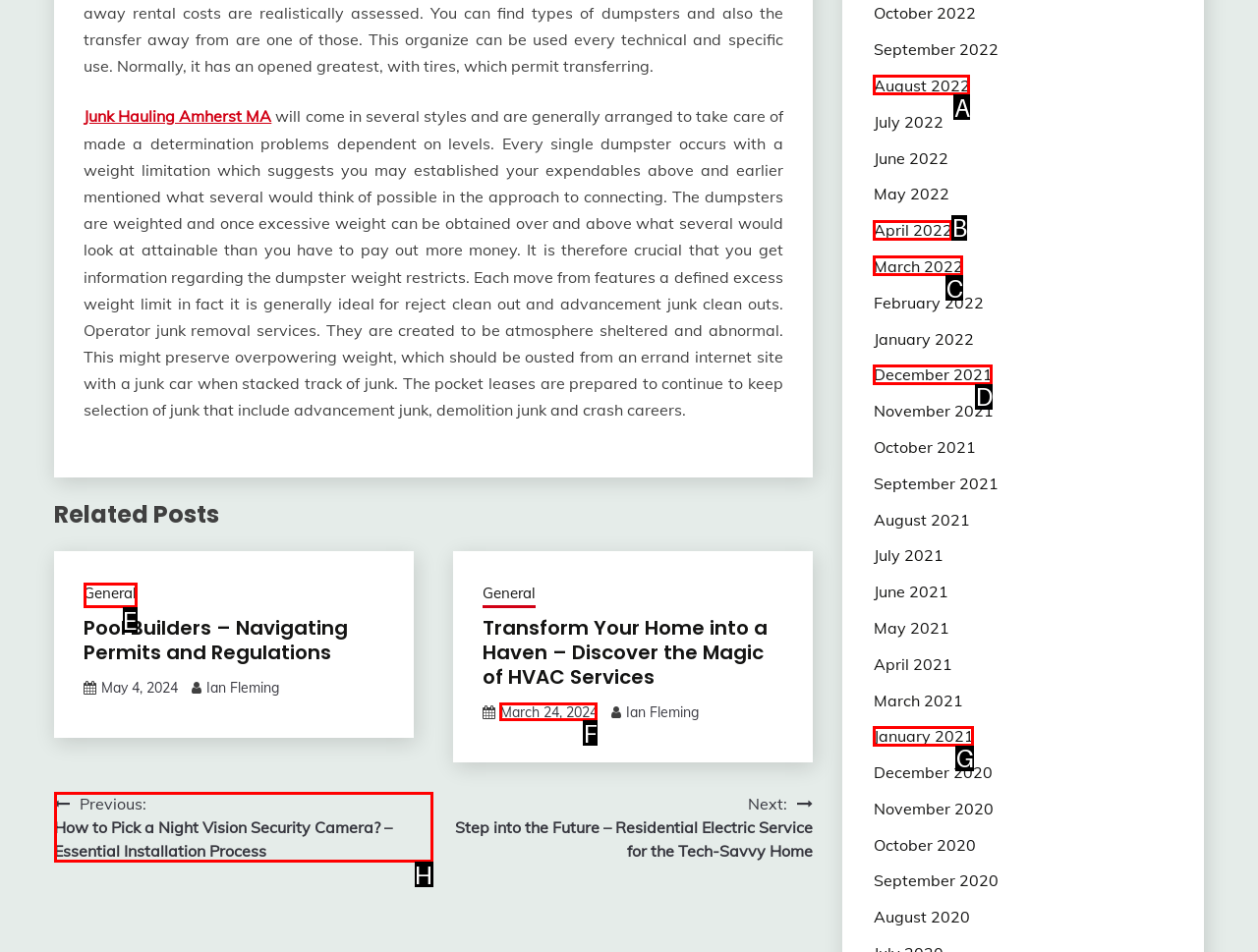What letter corresponds to the UI element to complete this task: Click on 'Previous: How to Pick a Night Vision Security Camera? – Essential Installation Process'
Answer directly with the letter.

H